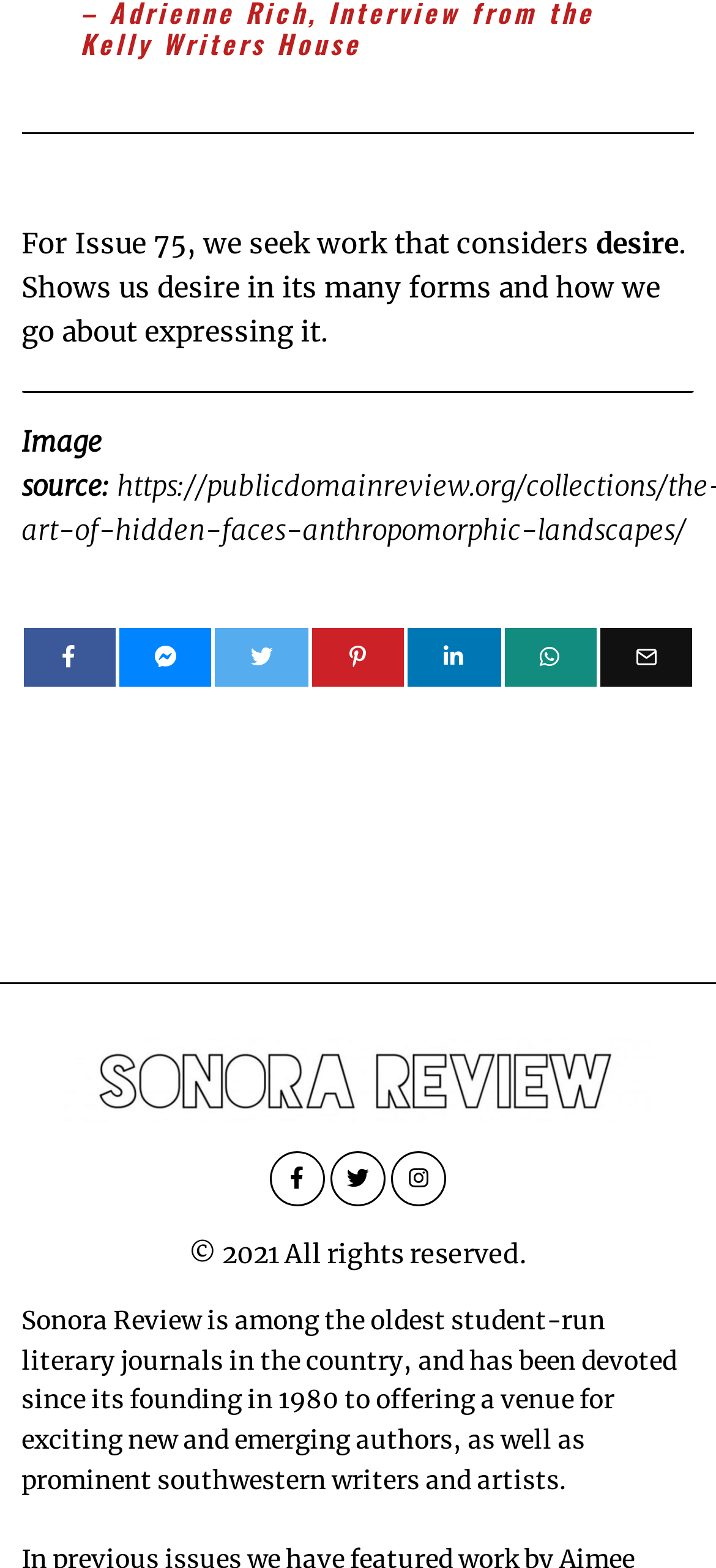Carefully examine the image and provide an in-depth answer to the question: How many social media links are present?

There are 7 social media links present, which can be identified by the icons , , , , , , and .